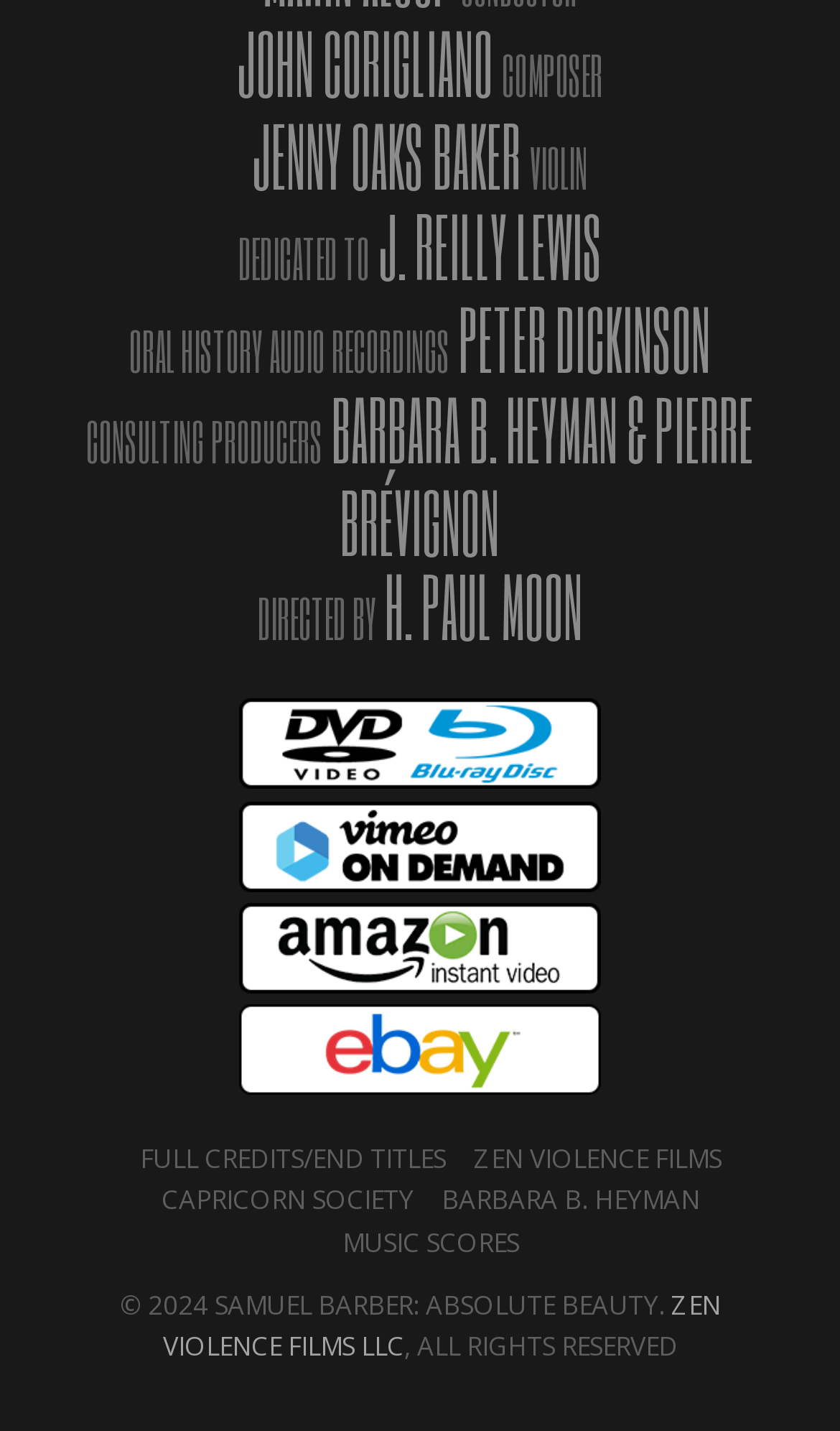Who is the director?
Using the image as a reference, answer the question with a short word or phrase.

H. Paul Moon